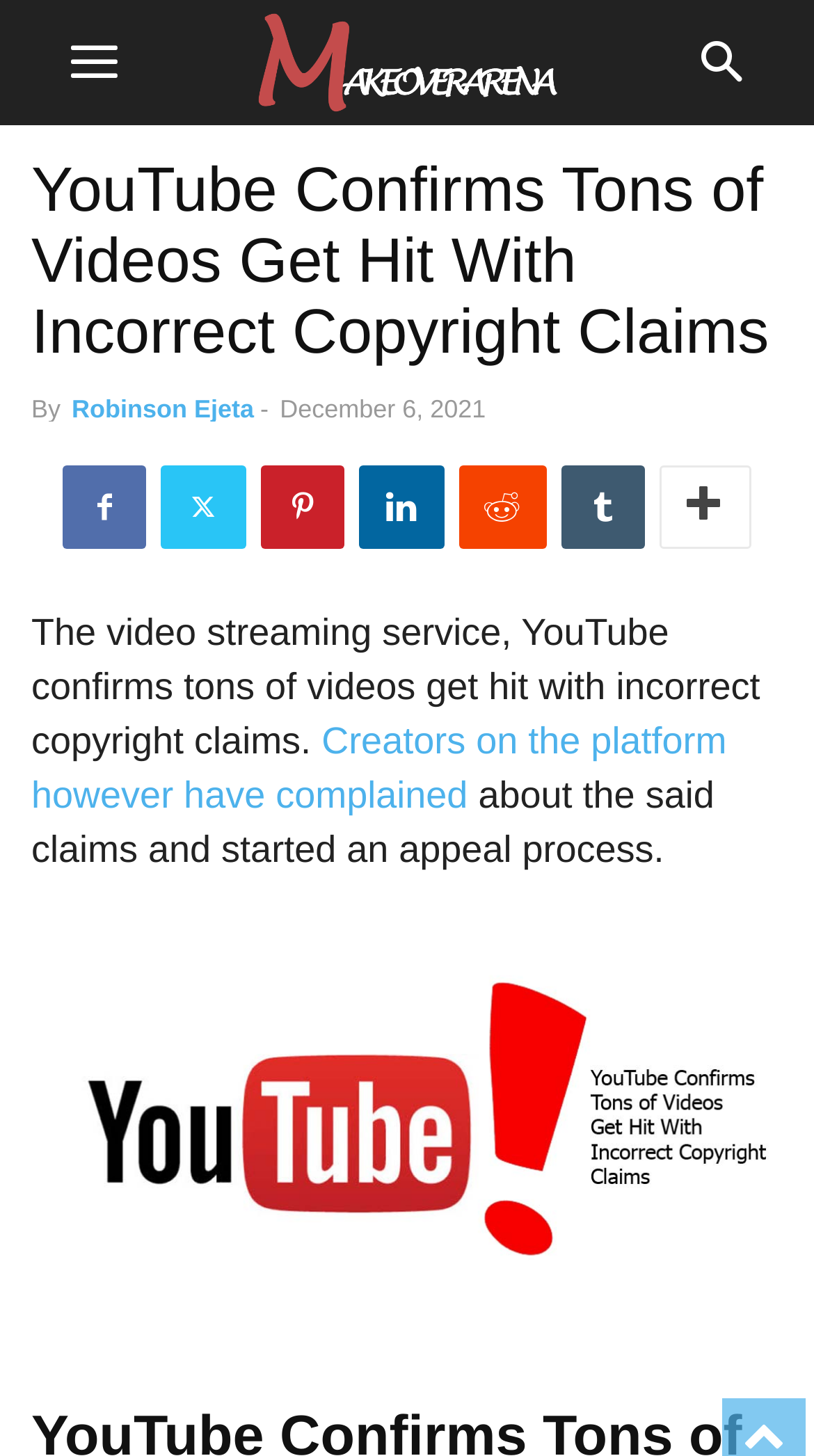Please give the bounding box coordinates of the area that should be clicked to fulfill the following instruction: "Read the full article". The coordinates should be in the format of four float numbers from 0 to 1, i.e., [left, top, right, bottom].

[0.038, 0.495, 0.893, 0.56]